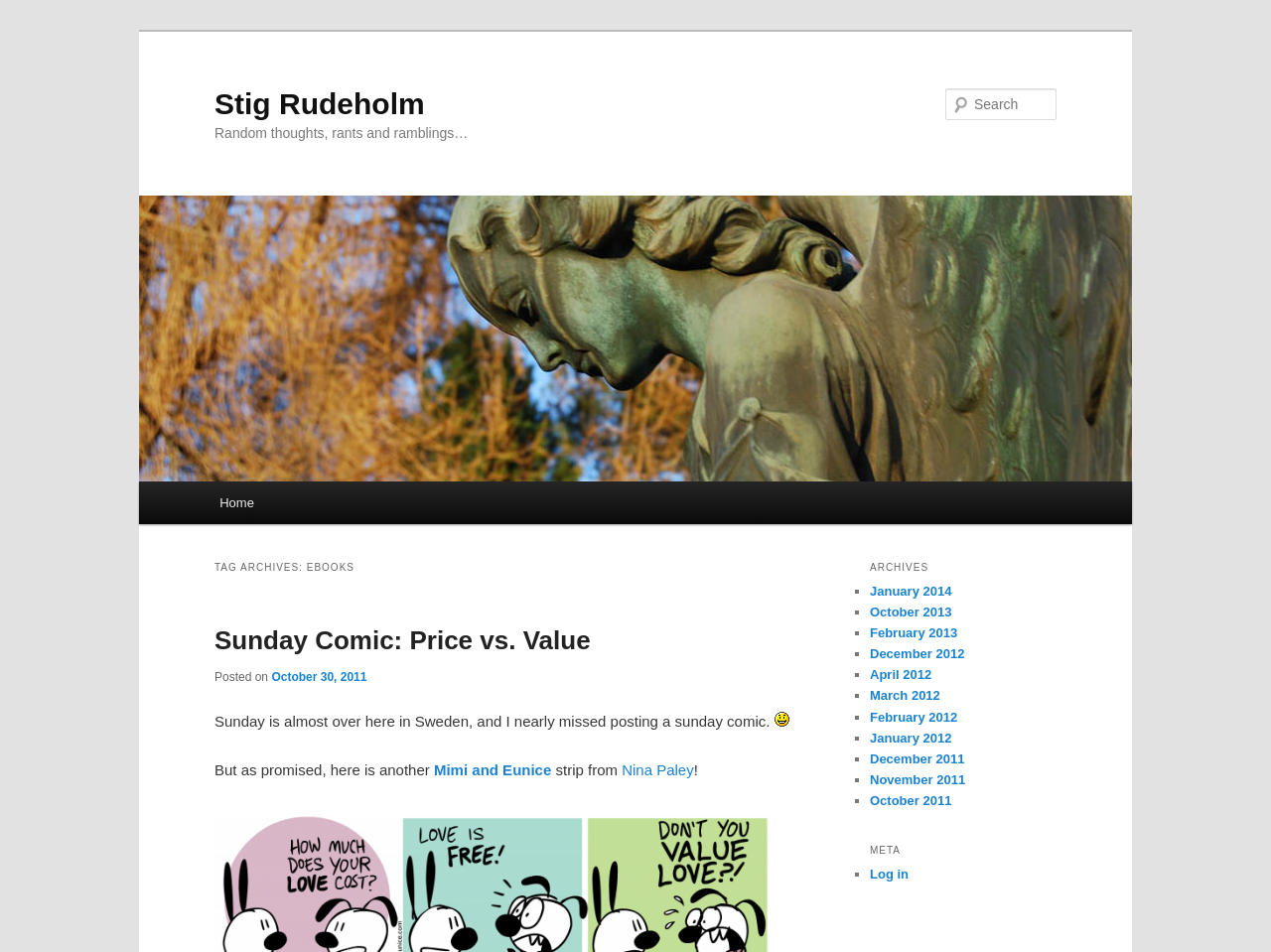Highlight the bounding box coordinates of the element that should be clicked to carry out the following instruction: "Log in". The coordinates must be given as four float numbers ranging from 0 to 1, i.e., [left, top, right, bottom].

[0.684, 0.91, 0.715, 0.926]